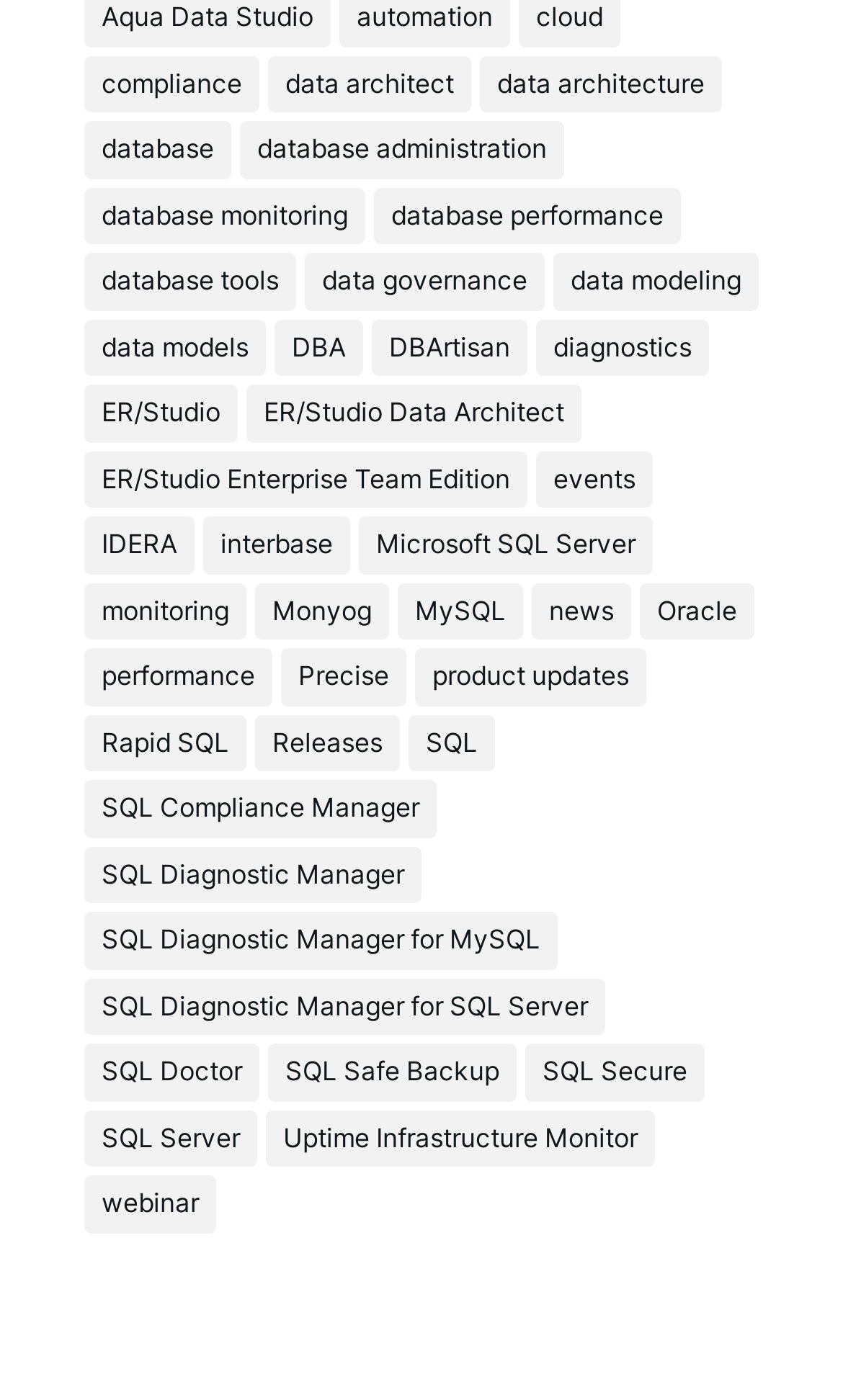Give a short answer to this question using one word or a phrase:
Are there any items related to Oracle?

yes